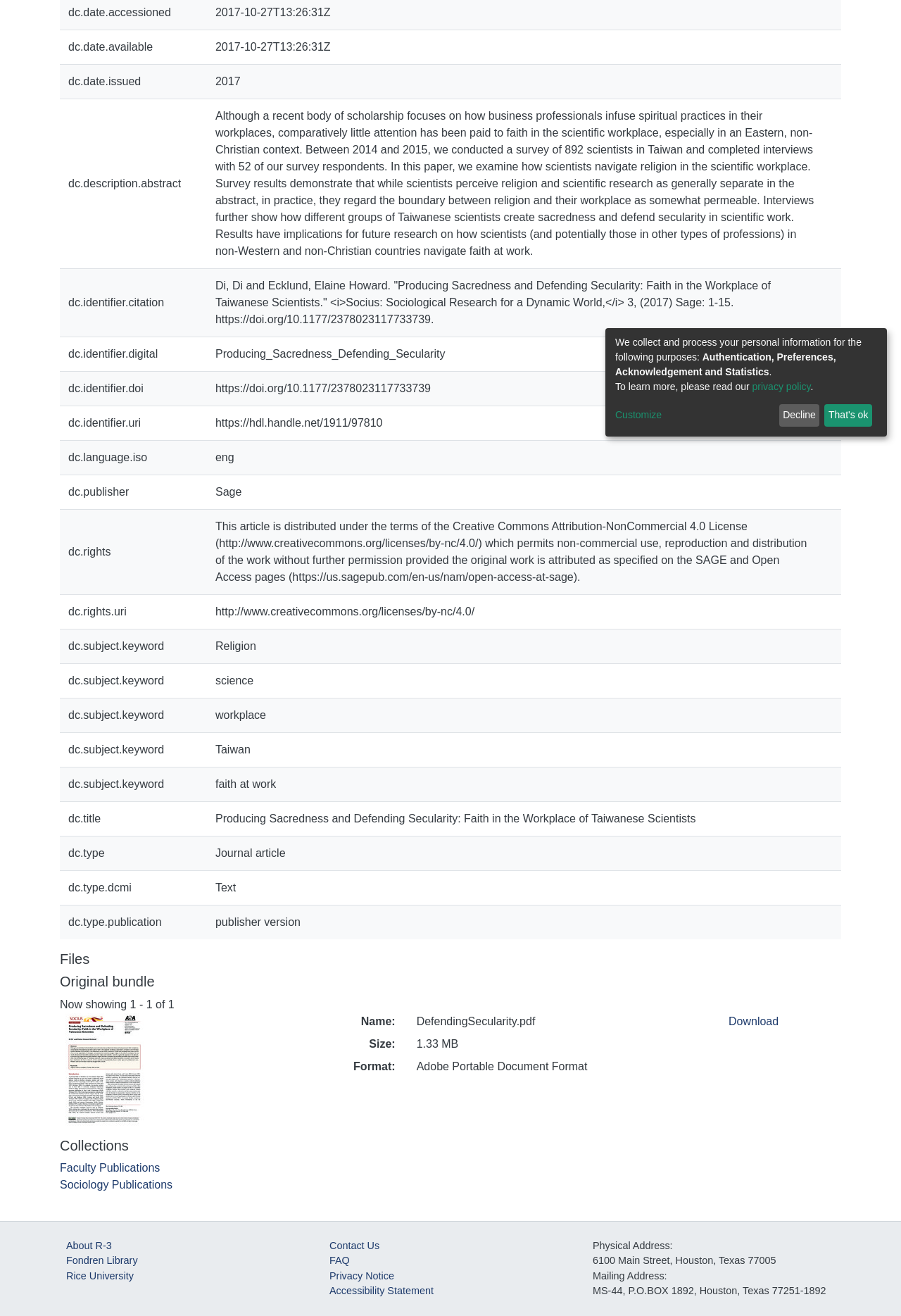For the given element description Decline, determine the bounding box coordinates of the UI element. The coordinates should follow the format (top-left x, top-left y, bottom-right x, bottom-right y) and be within the range of 0 to 1.

[0.864, 0.307, 0.91, 0.324]